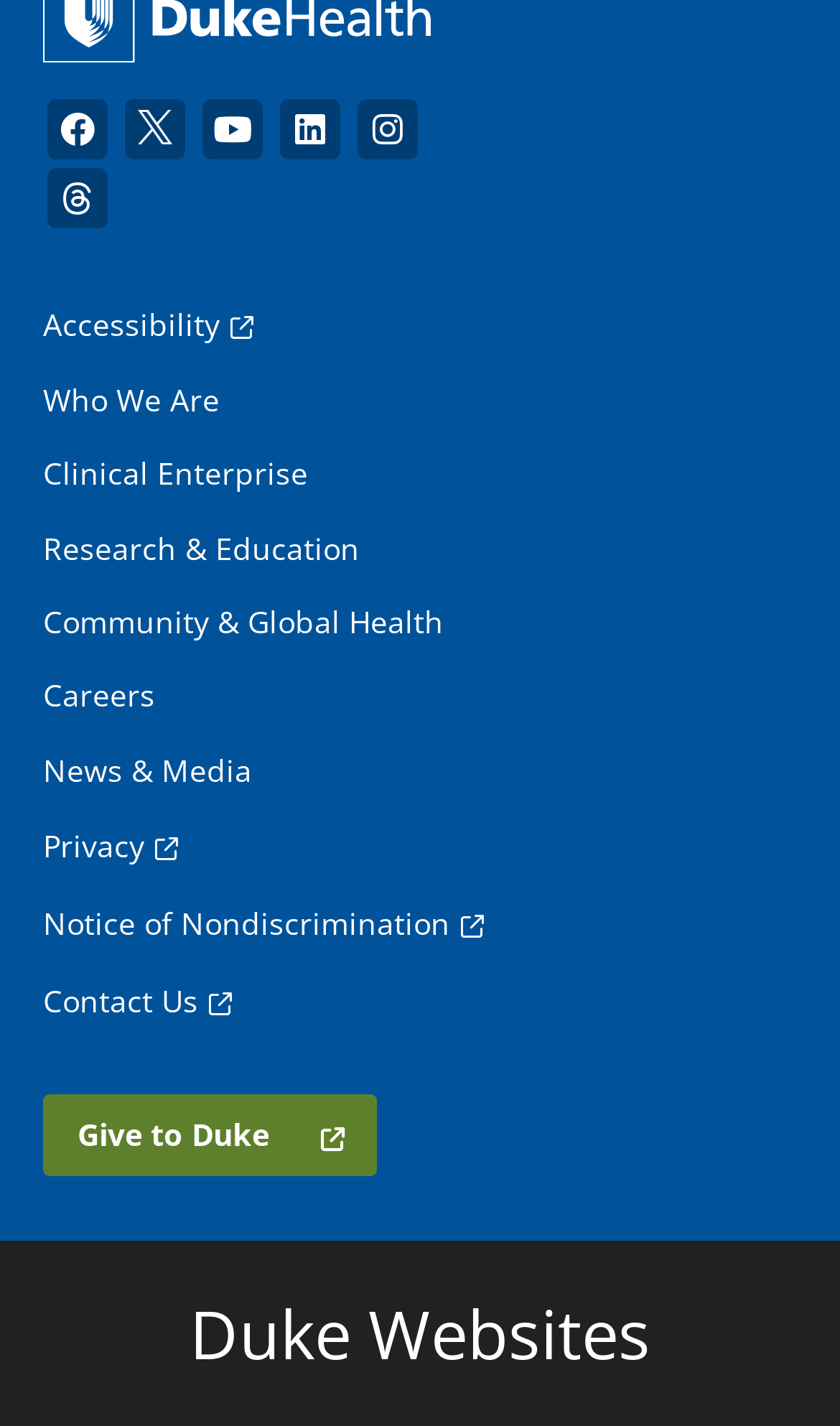Identify the bounding box coordinates of the specific part of the webpage to click to complete this instruction: "Explore Who We Are".

[0.051, 0.264, 0.262, 0.298]